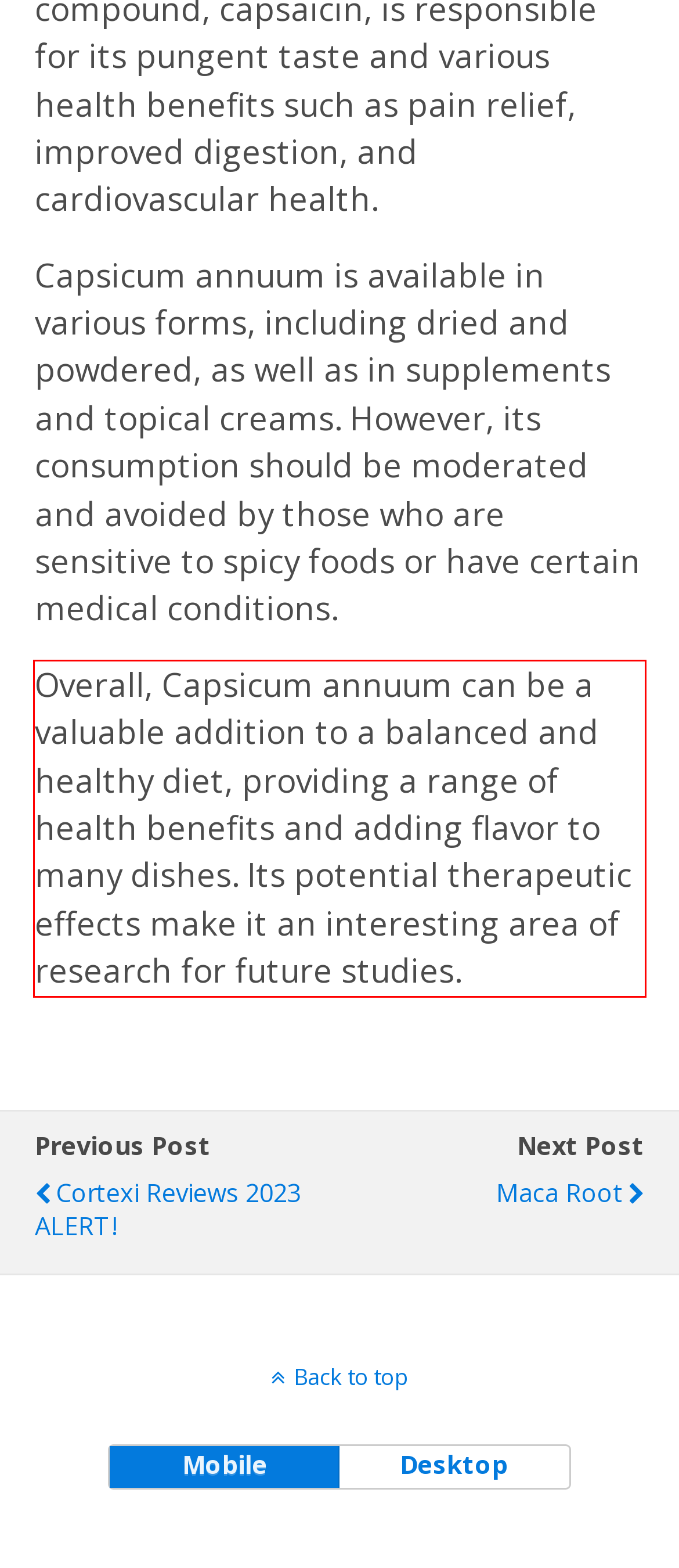Please extract the text content within the red bounding box on the webpage screenshot using OCR.

Overall, Capsicum annuum can be a valuable addition to a balanced and healthy diet, providing a range of health benefits and adding flavor to many dishes. Its potential therapeutic effects make it an interesting area of research for future studies.